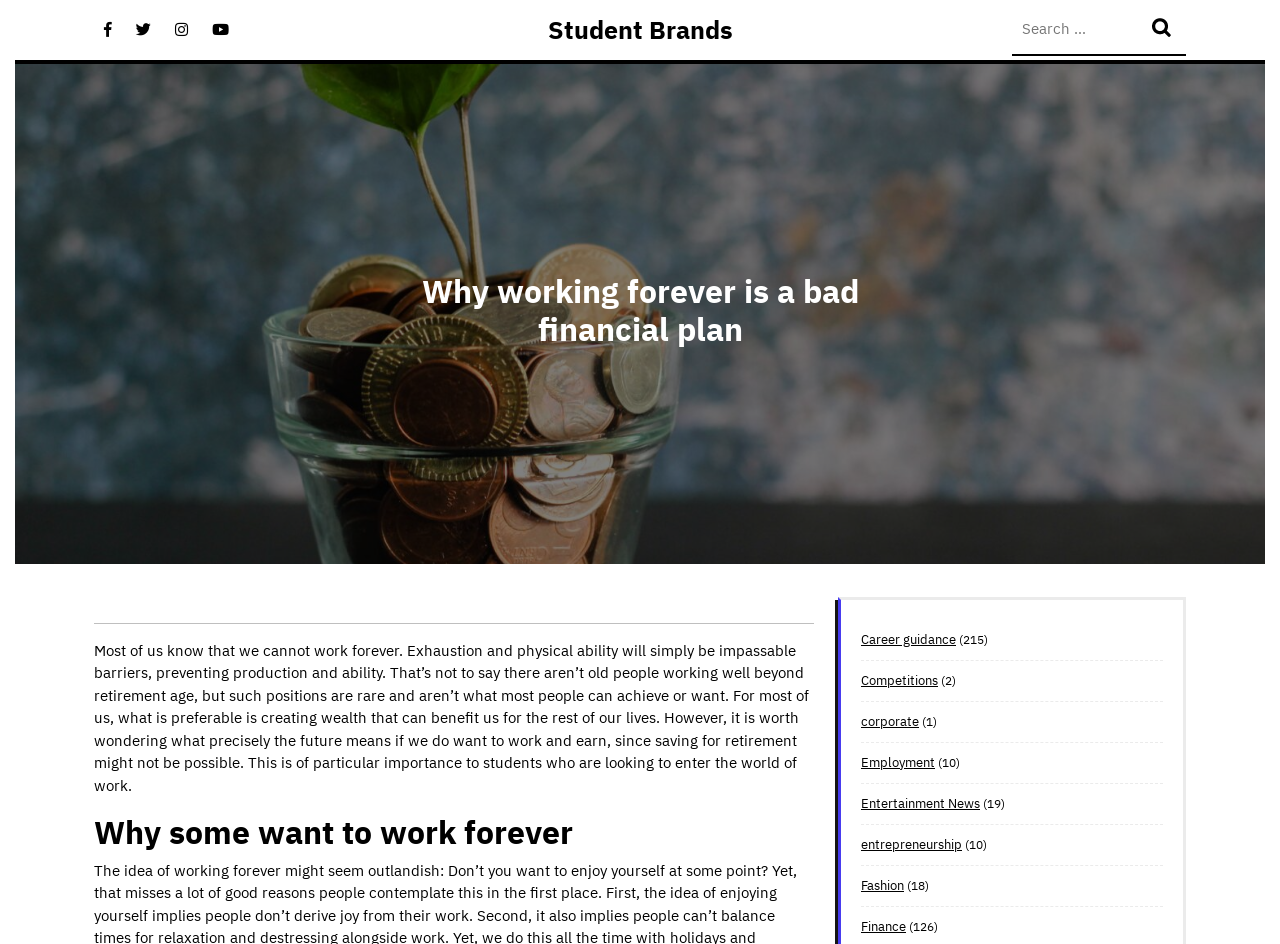Please find and report the bounding box coordinates of the element to click in order to perform the following action: "Explore Career guidance". The coordinates should be expressed as four float numbers between 0 and 1, in the format [left, top, right, bottom].

[0.673, 0.668, 0.747, 0.686]